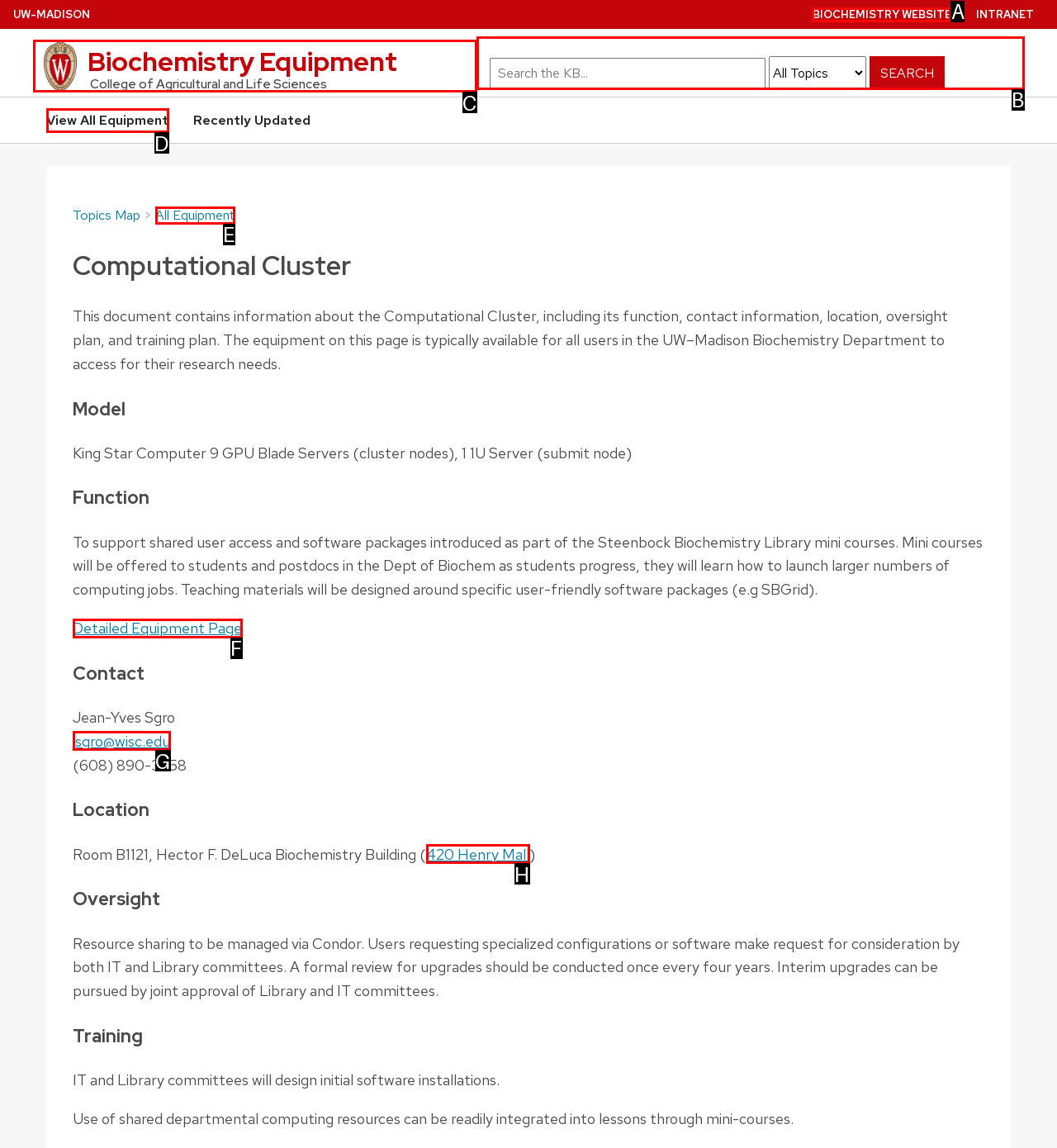To achieve the task: Search for equipment, which HTML element do you need to click?
Respond with the letter of the correct option from the given choices.

B